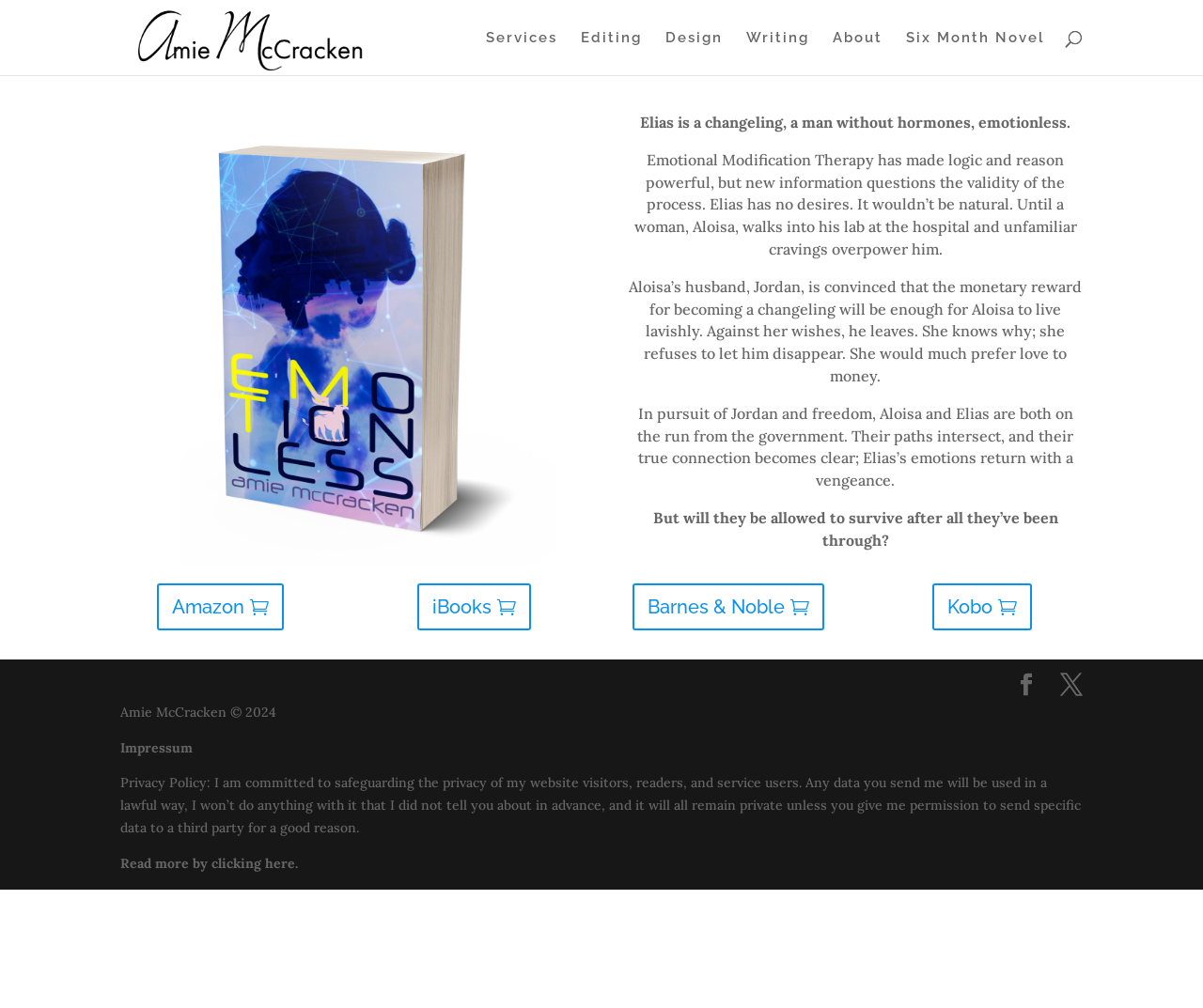Could you determine the bounding box coordinates of the clickable element to complete the instruction: "Read more about the book"? Provide the coordinates as four float numbers between 0 and 1, i.e., [left, top, right, bottom].

[0.1, 0.848, 0.248, 0.865]